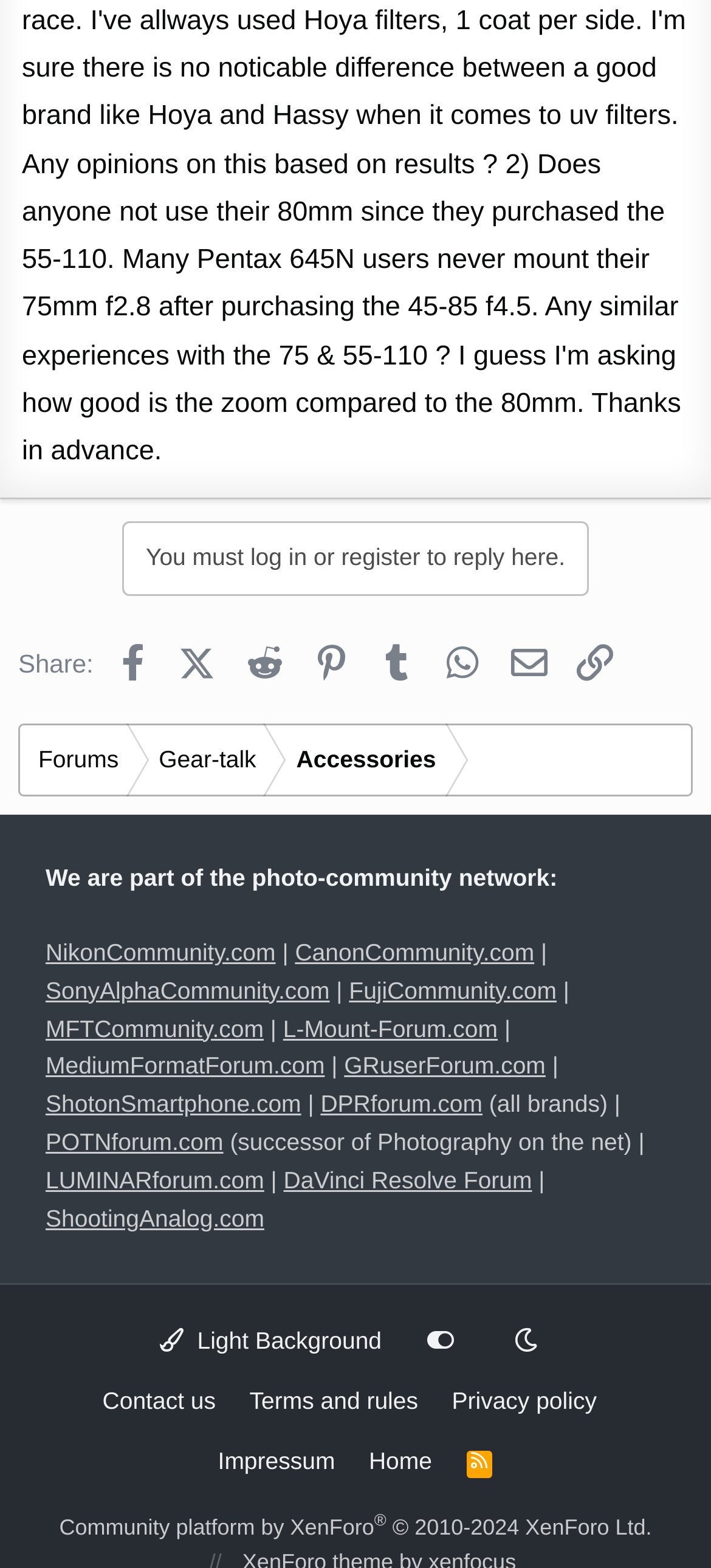From the webpage screenshot, predict the bounding box coordinates (top-left x, top-left y, bottom-right x, bottom-right y) for the UI element described here: DaVinci Resolve Forum

[0.399, 0.744, 0.748, 0.761]